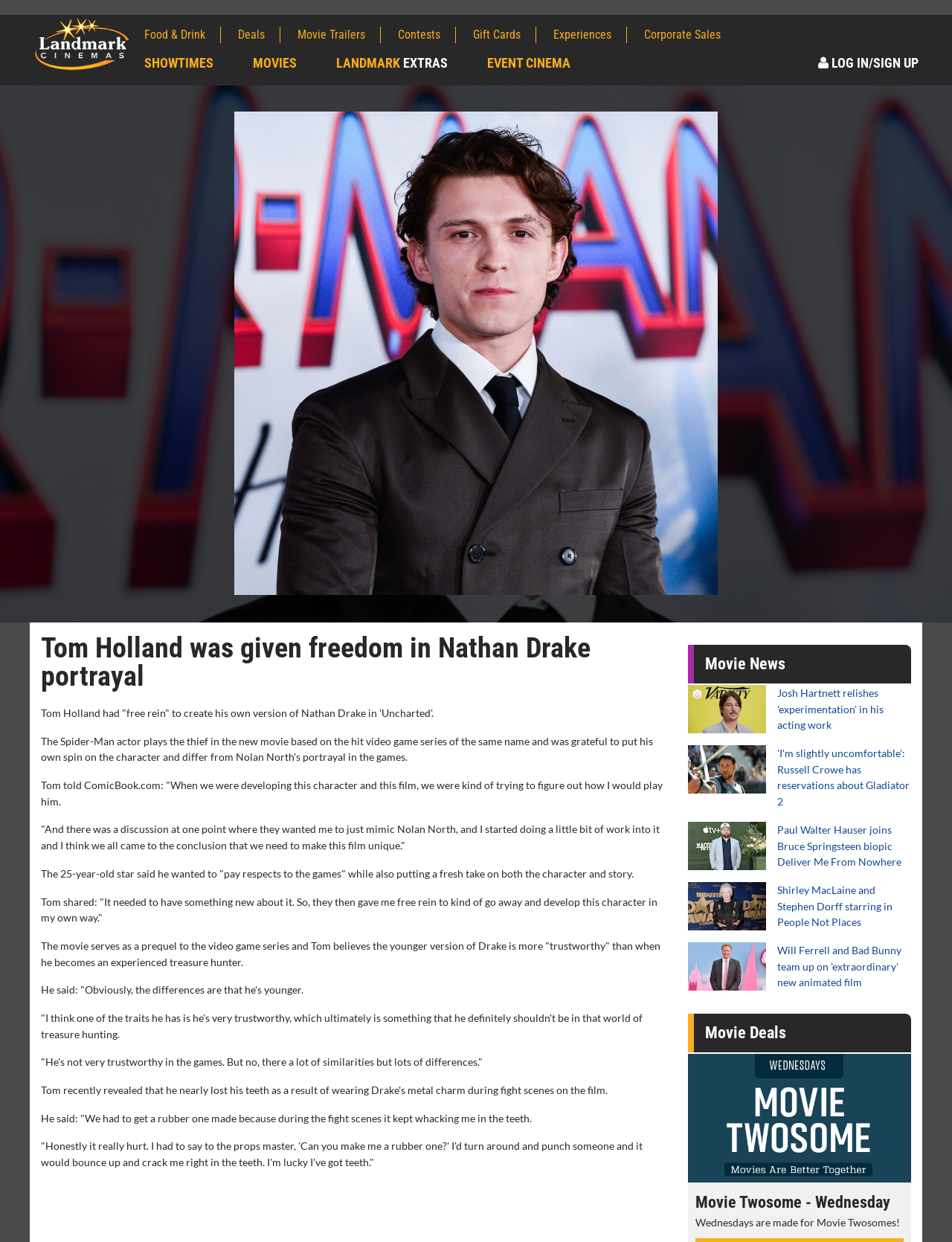Provide a brief response to the question using a single word or phrase: 
What is the name of the cinema chain?

Landmark Cinemas